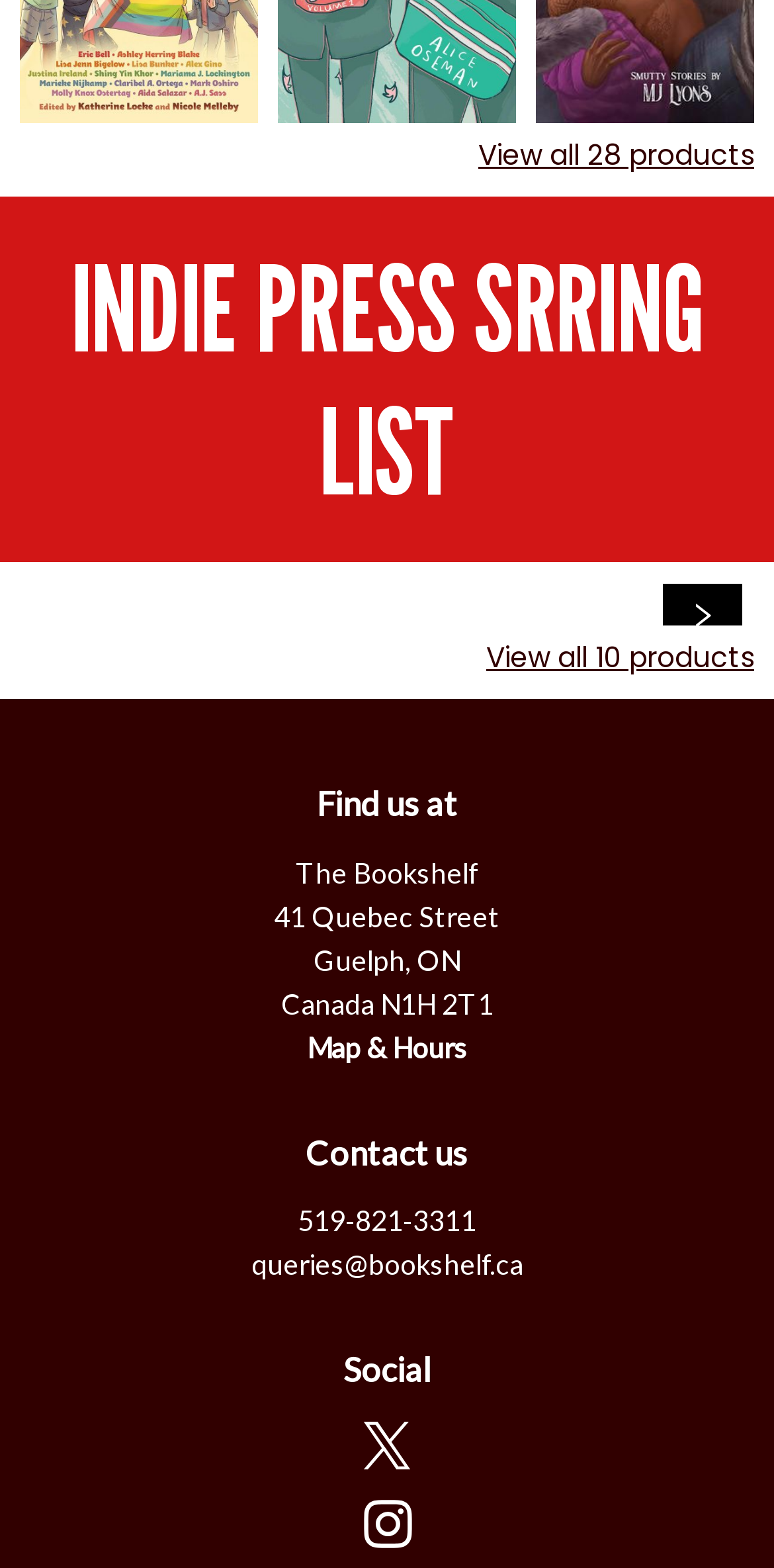Predict the bounding box of the UI element based on this description: "View all 28 products".

[0.618, 0.086, 0.974, 0.112]